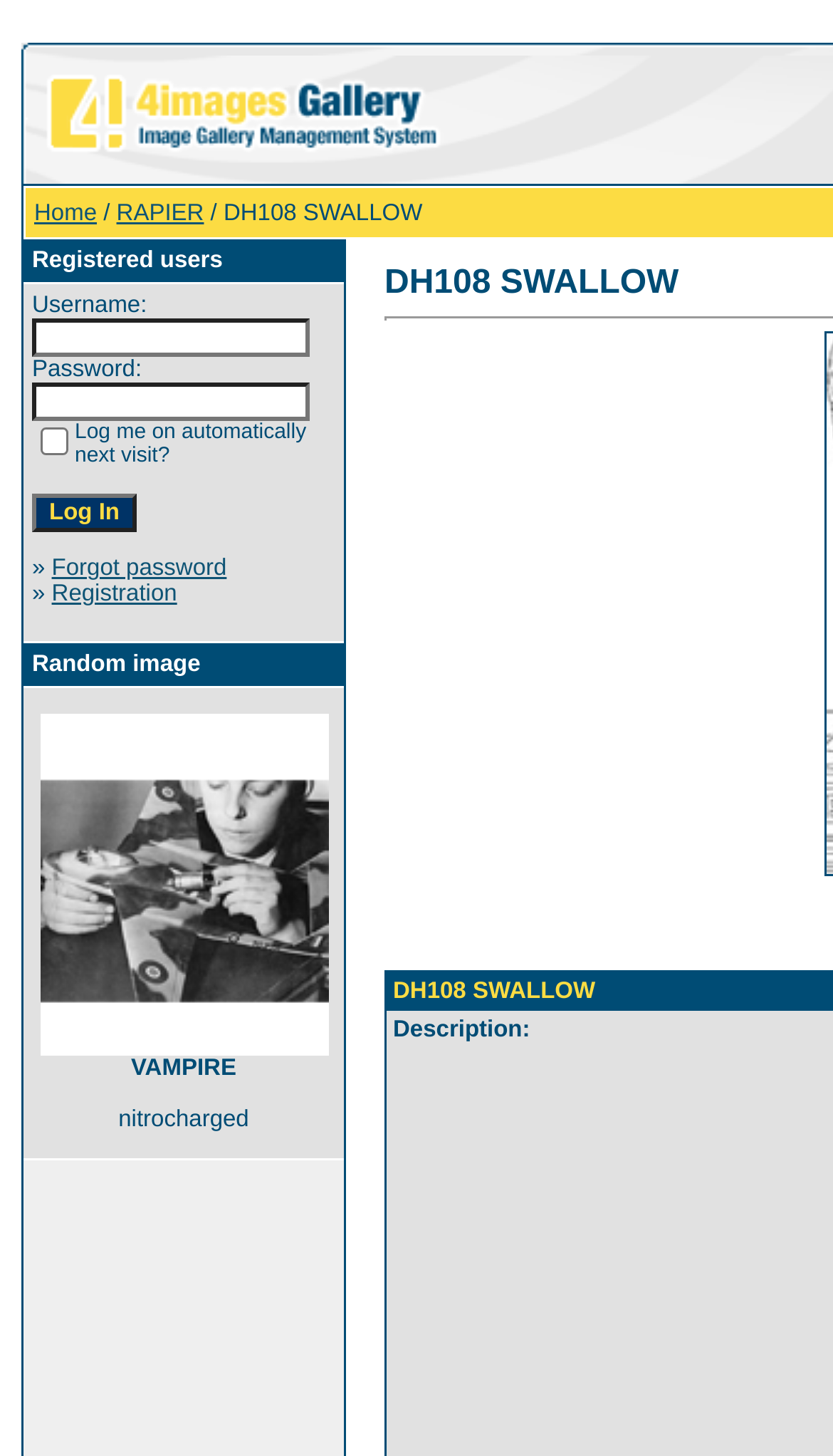Locate and provide the bounding box coordinates for the HTML element that matches this description: "name="auto_login" value="1"".

[0.049, 0.294, 0.082, 0.313]